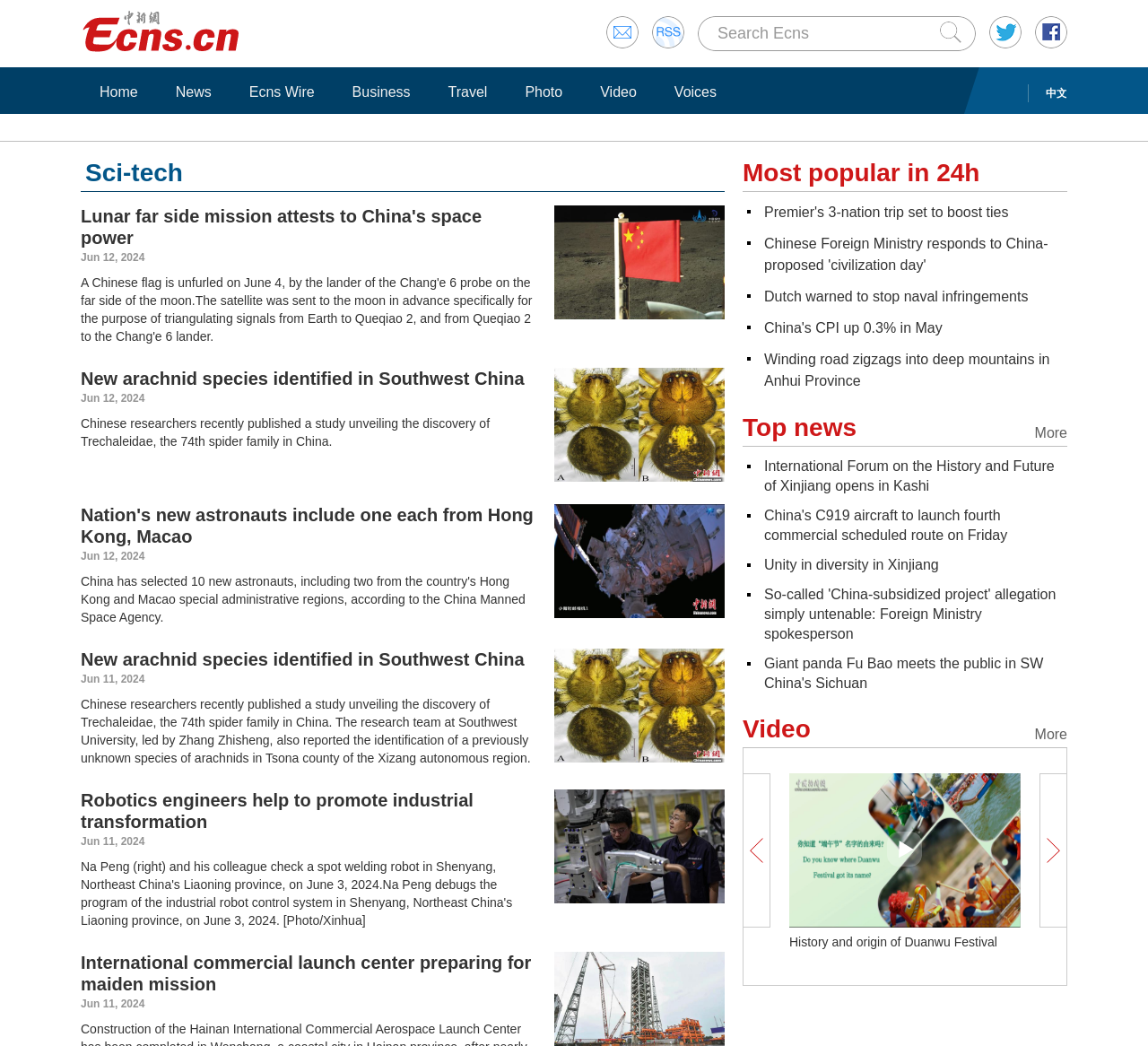Can you find the bounding box coordinates of the area I should click to execute the following instruction: "Search Ecns"?

[0.623, 0.016, 0.819, 0.047]